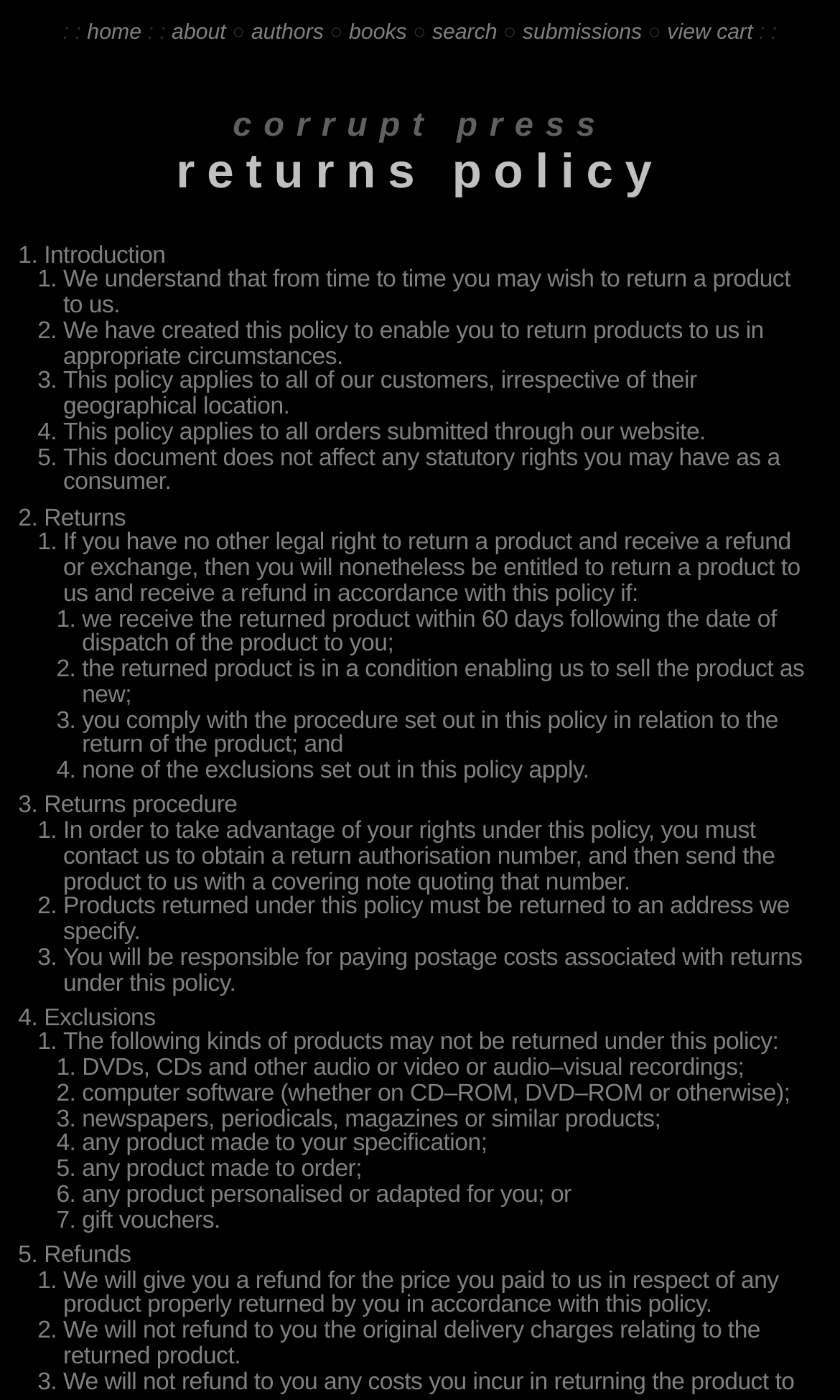Detail the webpage's structure and highlights in your description.

The webpage is about the returns policy of Corrupt Press, a small poetry press. At the top of the page, there is a navigation menu with links to "home", "about", "authors", "books", "search", "submissions", and "view cart". Below the navigation menu, there is a heading that reads "Corrupt Press Returns Policy".

The main content of the page is divided into sections, each with a numbered list marker. The first section is "Introduction", which explains that the policy allows customers to return products to Corrupt Press in certain circumstances. The second section is "Returns", which outlines the conditions under which a product can be returned. The third section is "Returns Procedure", which explains the steps customers must take to return a product. The fourth section is "Exclusions", which lists the types of products that cannot be returned, such as DVDs, computer software, and personalized products. The fifth section is "Refunds", which explains how refunds will be processed for returned products.

Throughout the page, there are no images, but there are several icons represented by "○" characters, which are likely used as bullet points or separators. The text is organized in a clear and concise manner, with each section and list item clearly labeled and separated from the others.